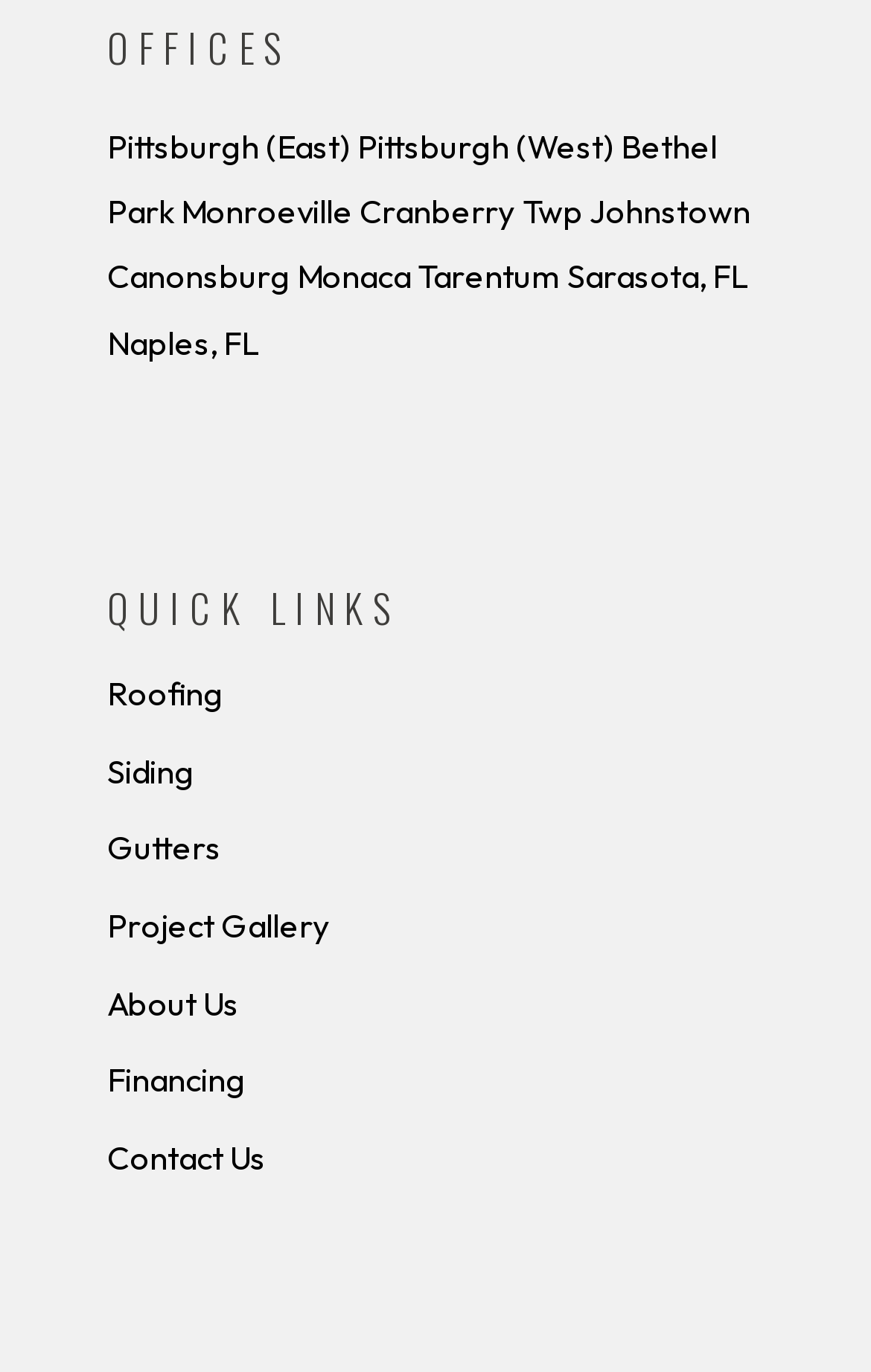Based on what you see in the screenshot, provide a thorough answer to this question: How many office locations are listed?

I counted the number of links under the 'OFFICES' static text, which are Pittsburgh (East), Pittsburgh (West), Bethel Park, Monroeville, Cranberry Twp, Johnstown, Canonsburg, and Naples, FL.